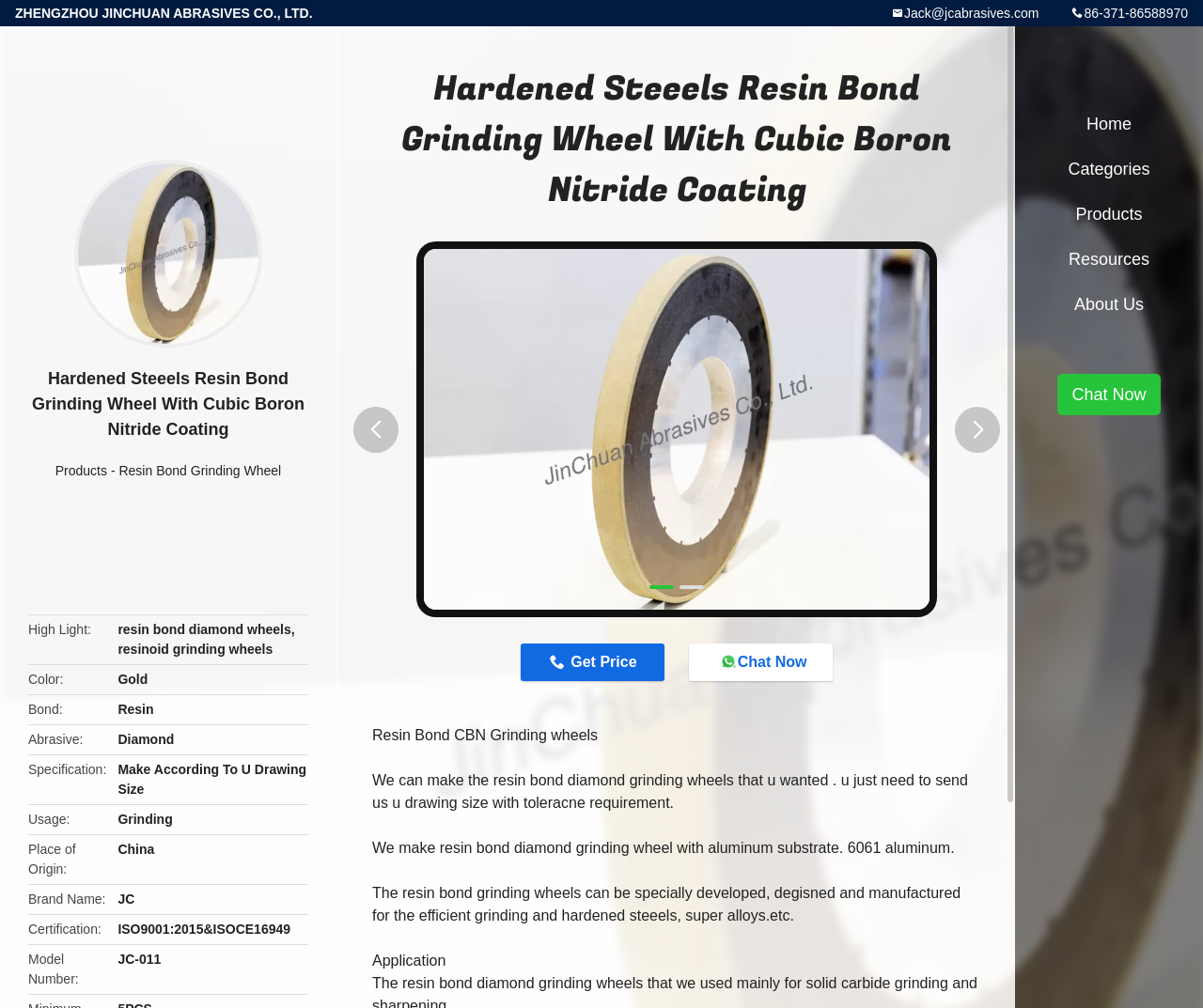What is the product's certification?
Respond with a short answer, either a single word or a phrase, based on the image.

ISO9001:2015&ISOCE16949